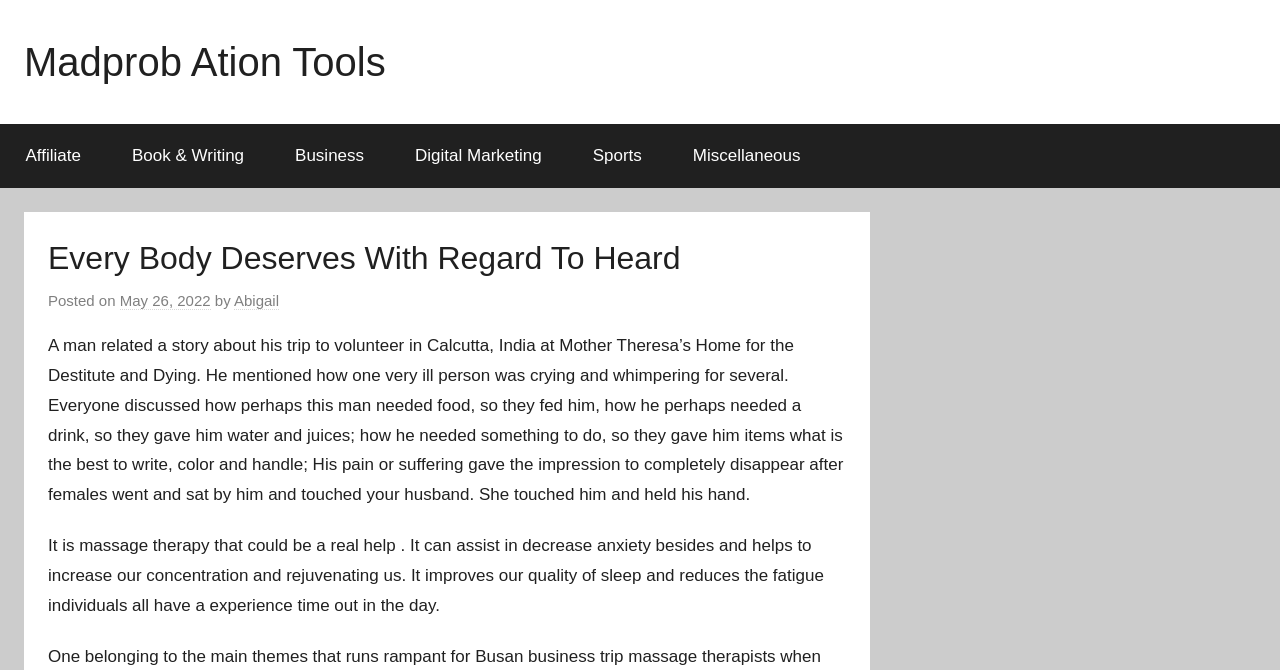Provide the bounding box coordinates of the area you need to click to execute the following instruction: "Click on Affiliate".

[0.0, 0.185, 0.083, 0.28]